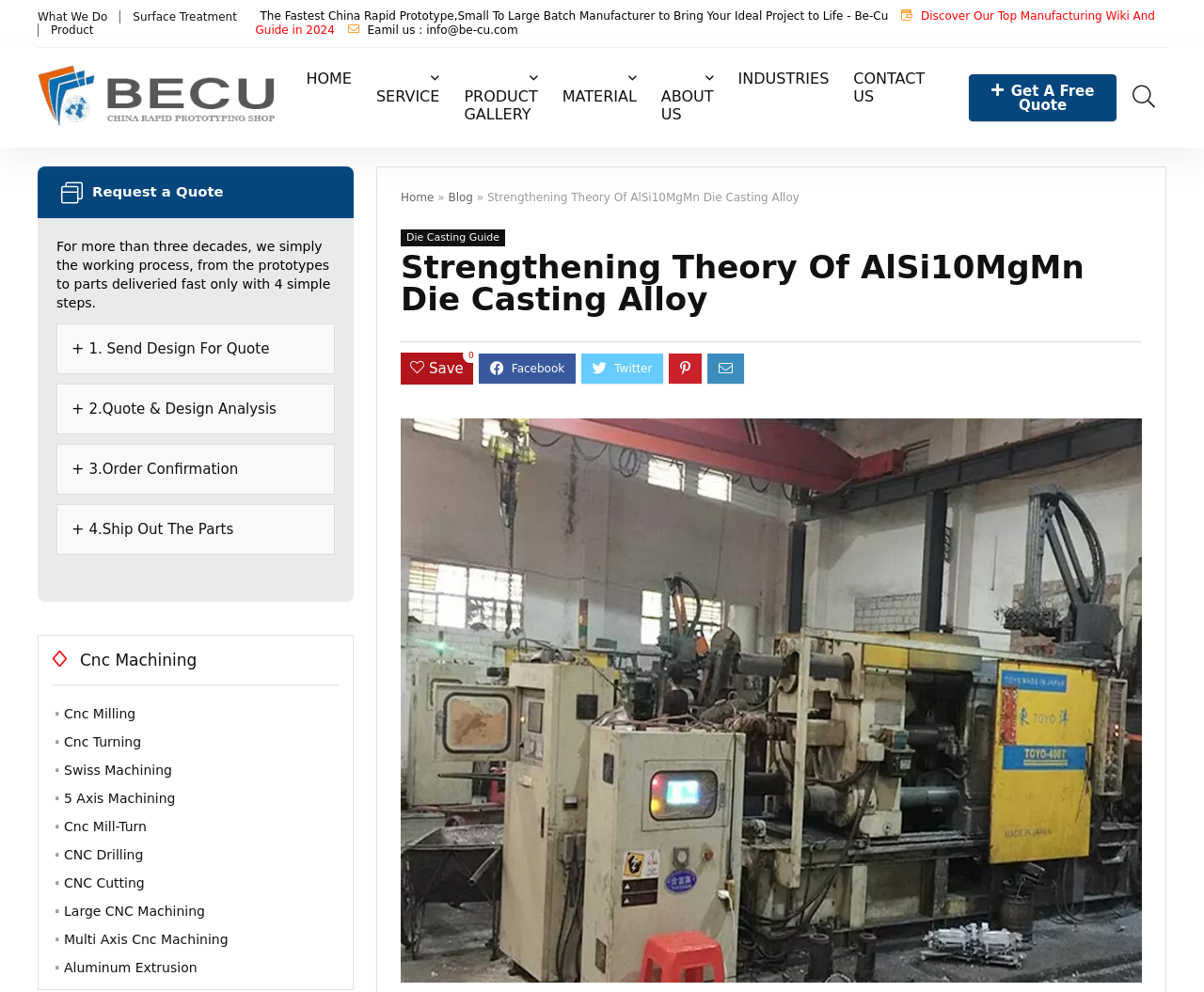Find the bounding box coordinates of the element's region that should be clicked in order to follow the given instruction: "Search for something". The coordinates should consist of four float numbers between 0 and 1, i.e., [left, top, right, bottom].

[0.941, 0.086, 0.959, 0.113]